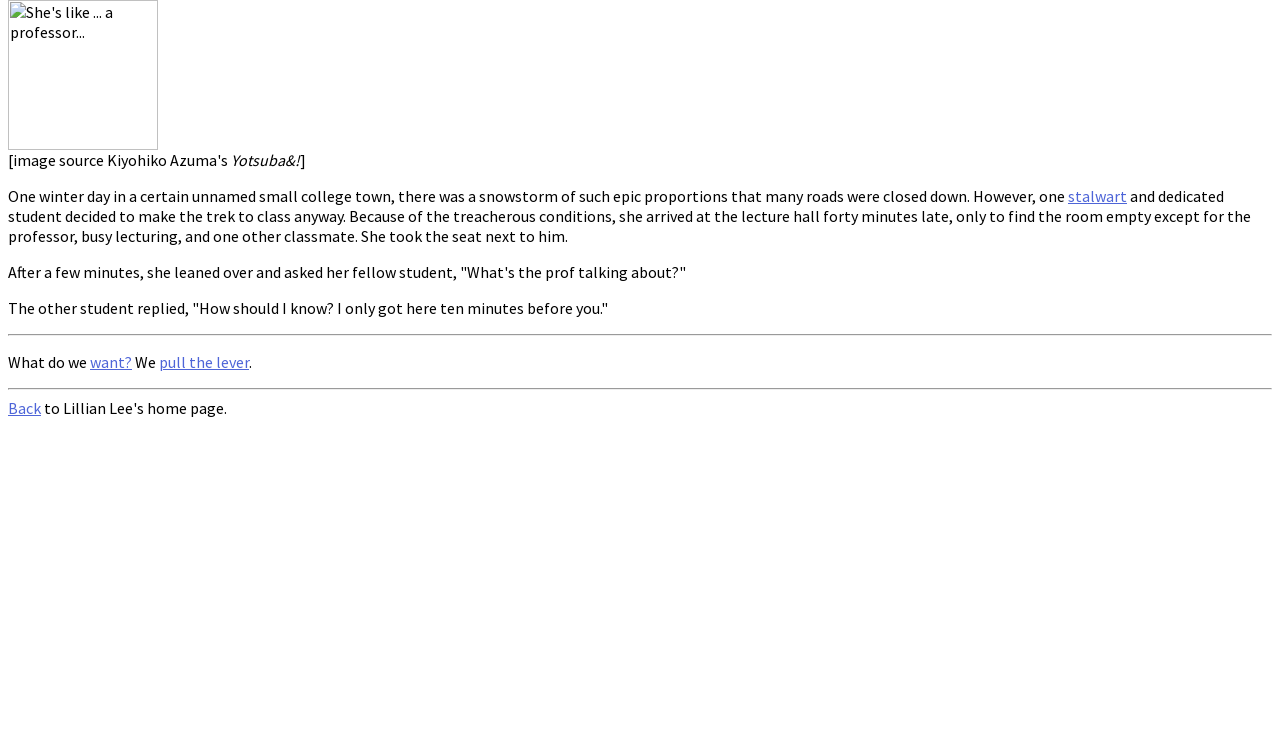What did the student ask her fellow classmate? From the image, respond with a single word or brief phrase.

What's the prof talking about?